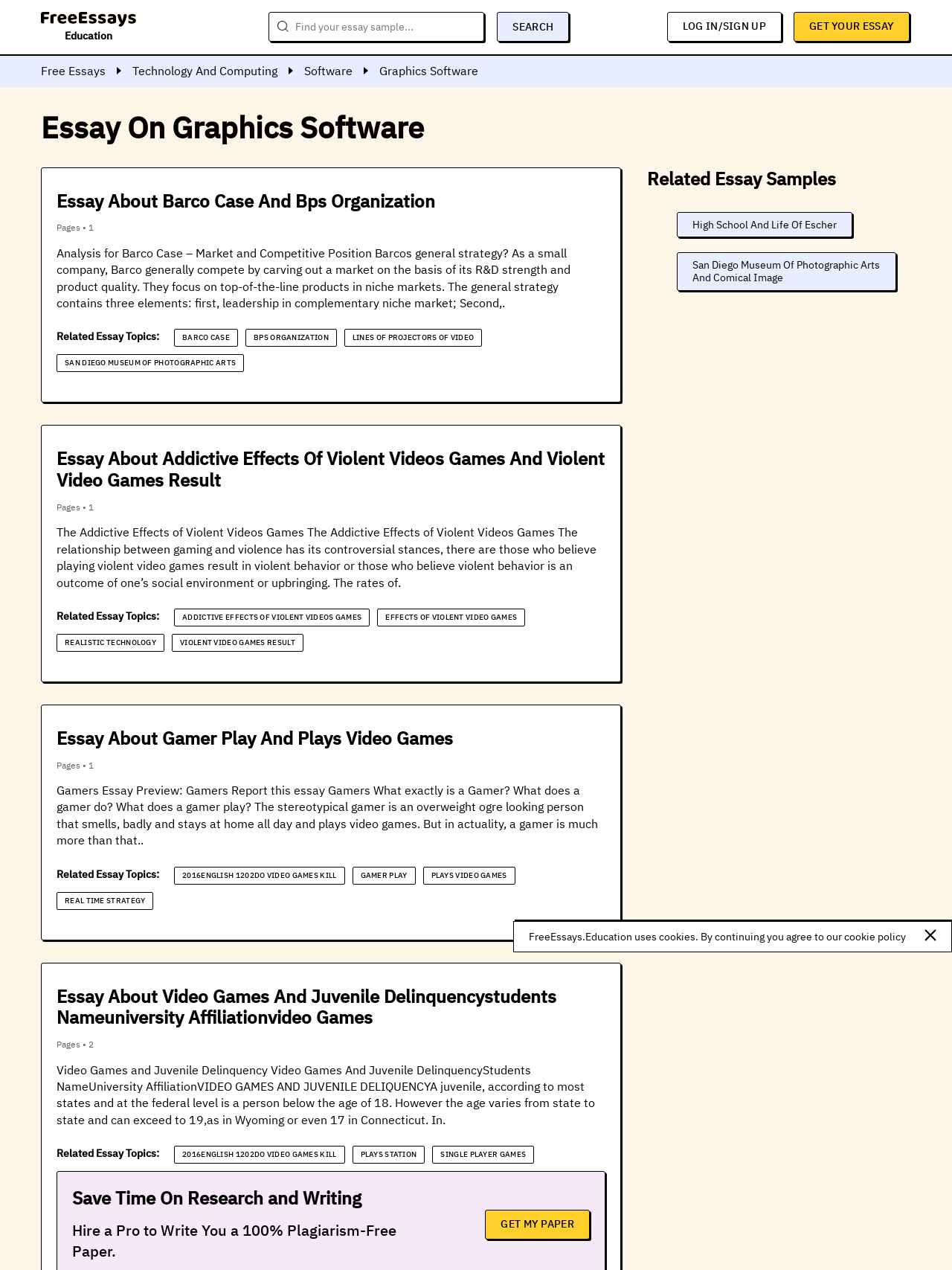Locate the bounding box coordinates of the area where you should click to accomplish the instruction: "Read the essay on graphics software".

[0.043, 0.132, 0.652, 0.335]